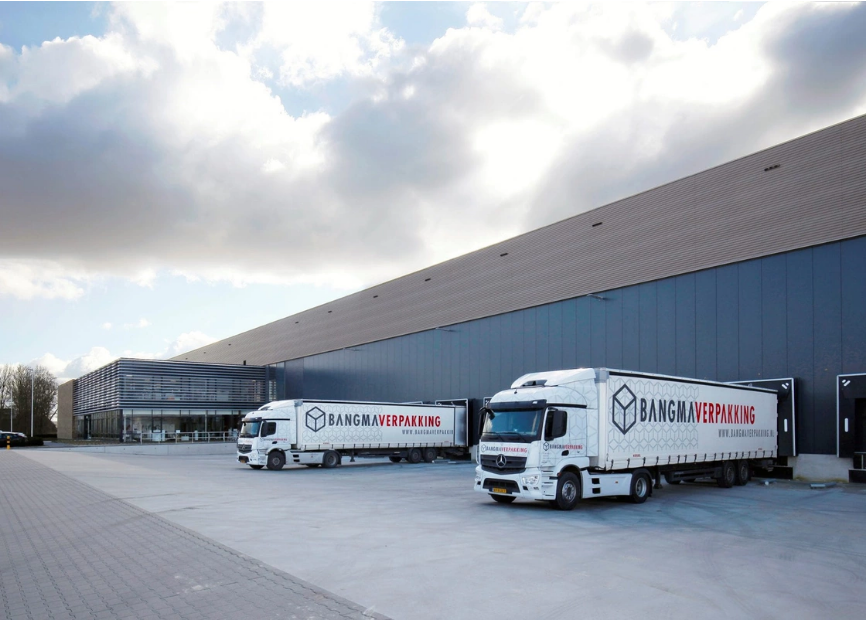Examine the image and give a thorough answer to the following question:
What is the purpose of the wide, paved area?

The purpose of the wide, paved area can be inferred by considering its location and design. The area is situated in front of the facility, and its width and paving suggest that it is intended to facilitate efficient loading and unloading operations, likely for the trucks and other vehicles involved in logistics and freight management.